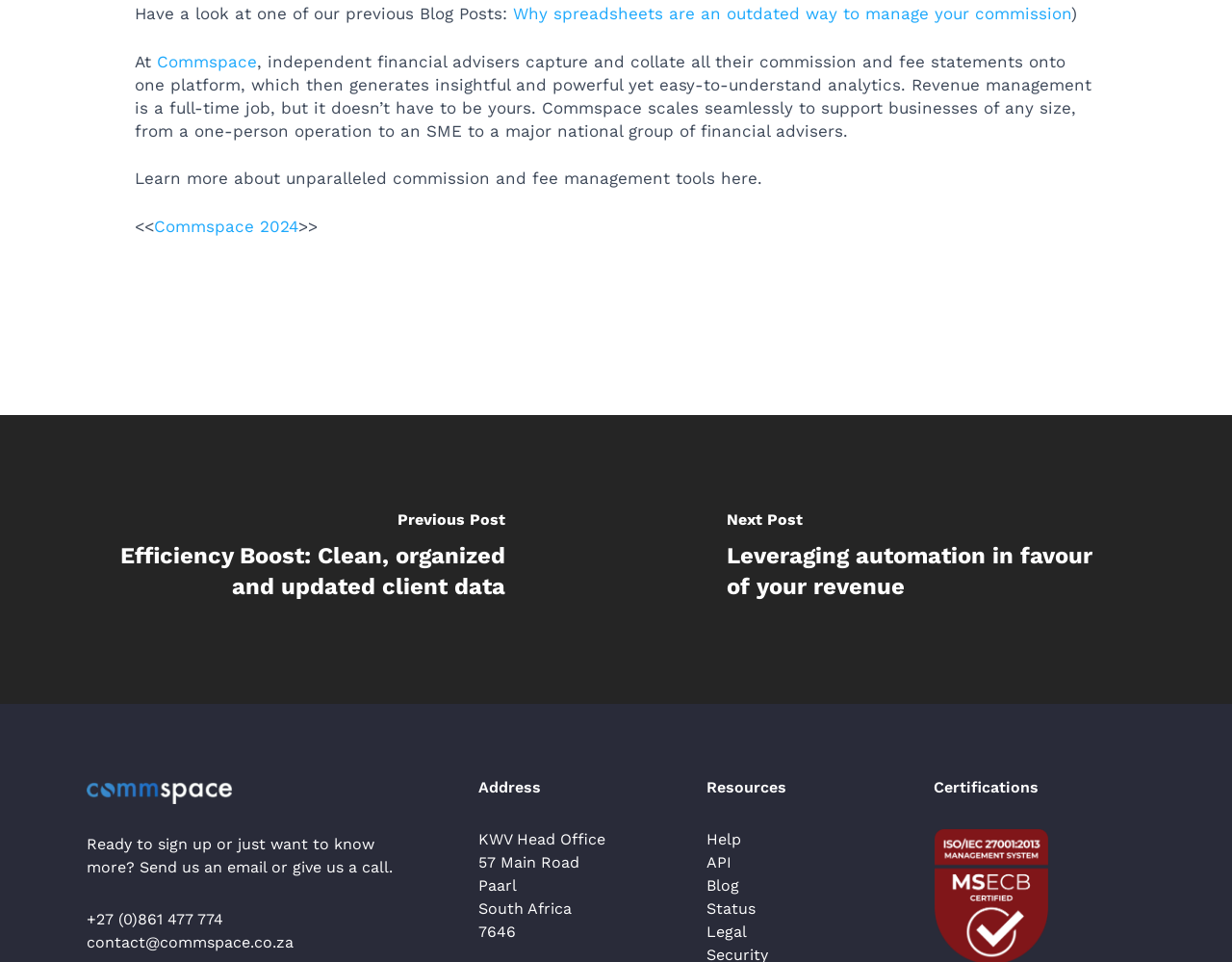Show the bounding box coordinates of the region that should be clicked to follow the instruction: "Read the previous post about efficiency boost."

[0.0, 0.431, 0.5, 0.731]